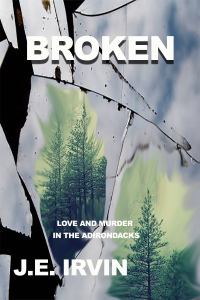What is the subtitle of the book?
Based on the visual, give a brief answer using one word or a short phrase.

Love and Murder in the Adirondacks